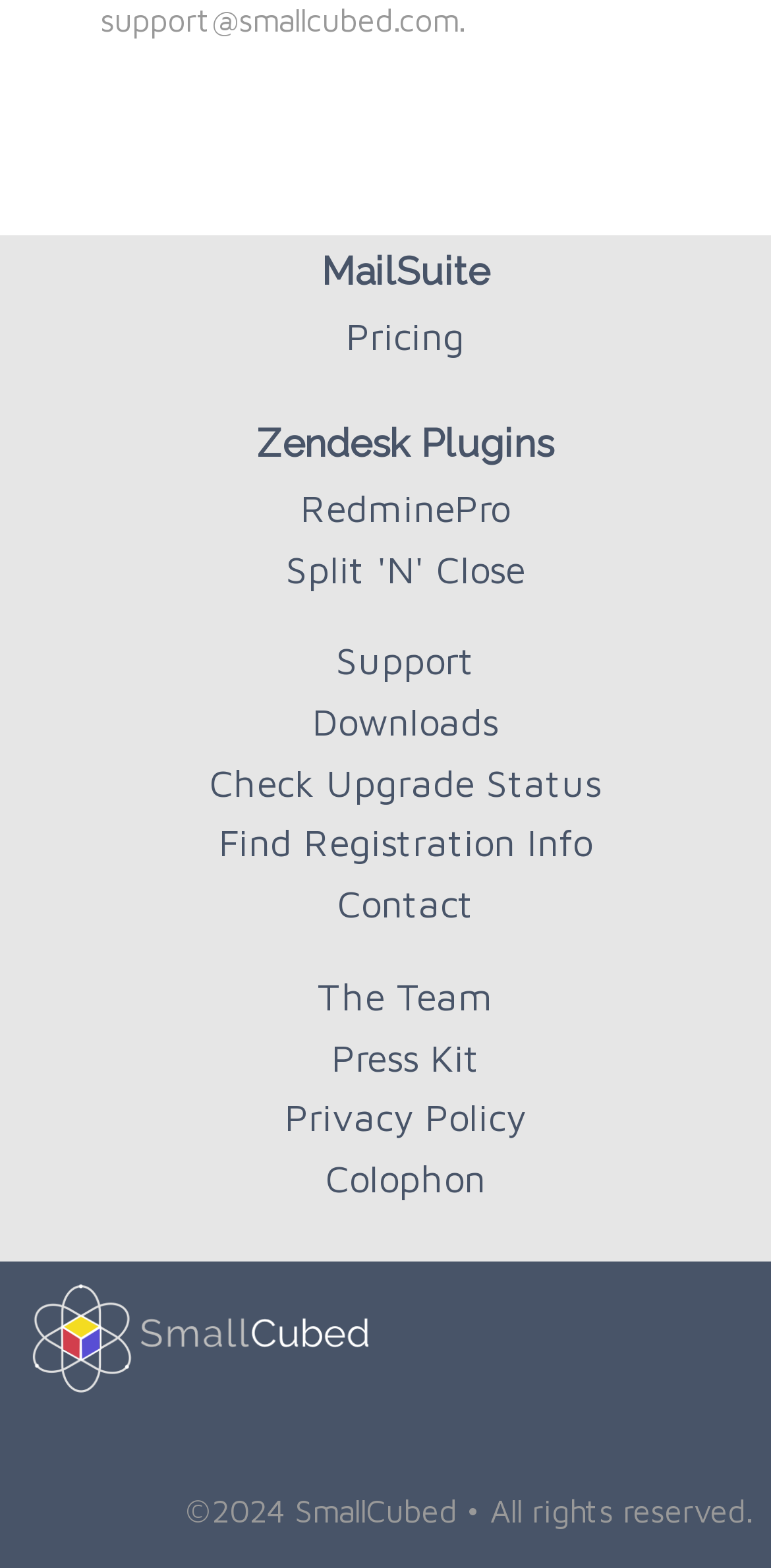Please specify the bounding box coordinates of the clickable section necessary to execute the following command: "contact support".

[0.436, 0.406, 0.615, 0.435]